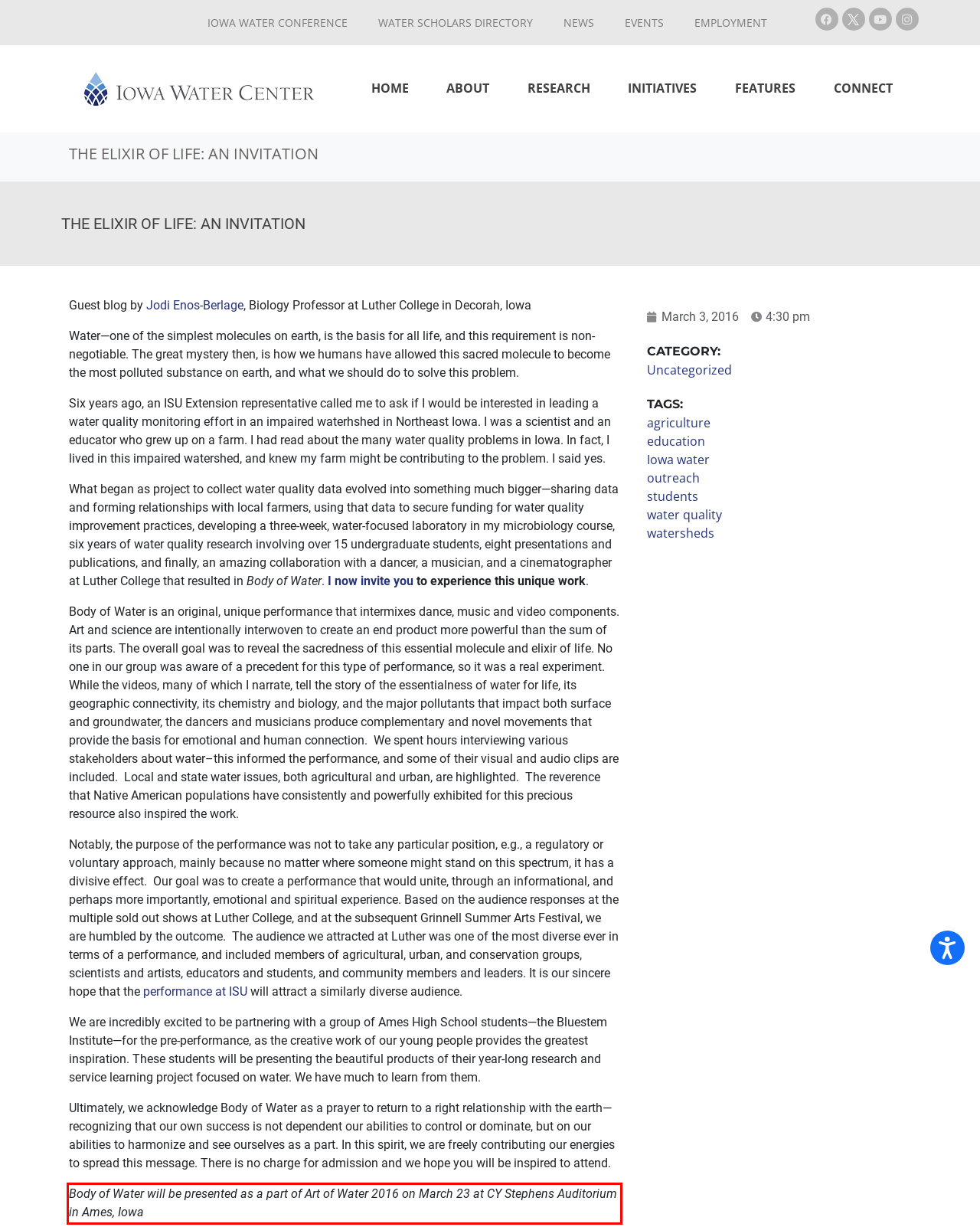Please perform OCR on the text content within the red bounding box that is highlighted in the provided webpage screenshot.

Body of Water will be presented as a part of Art of Water 2016 on March 23 at CY Stephens Auditorium in Ames, Iowa